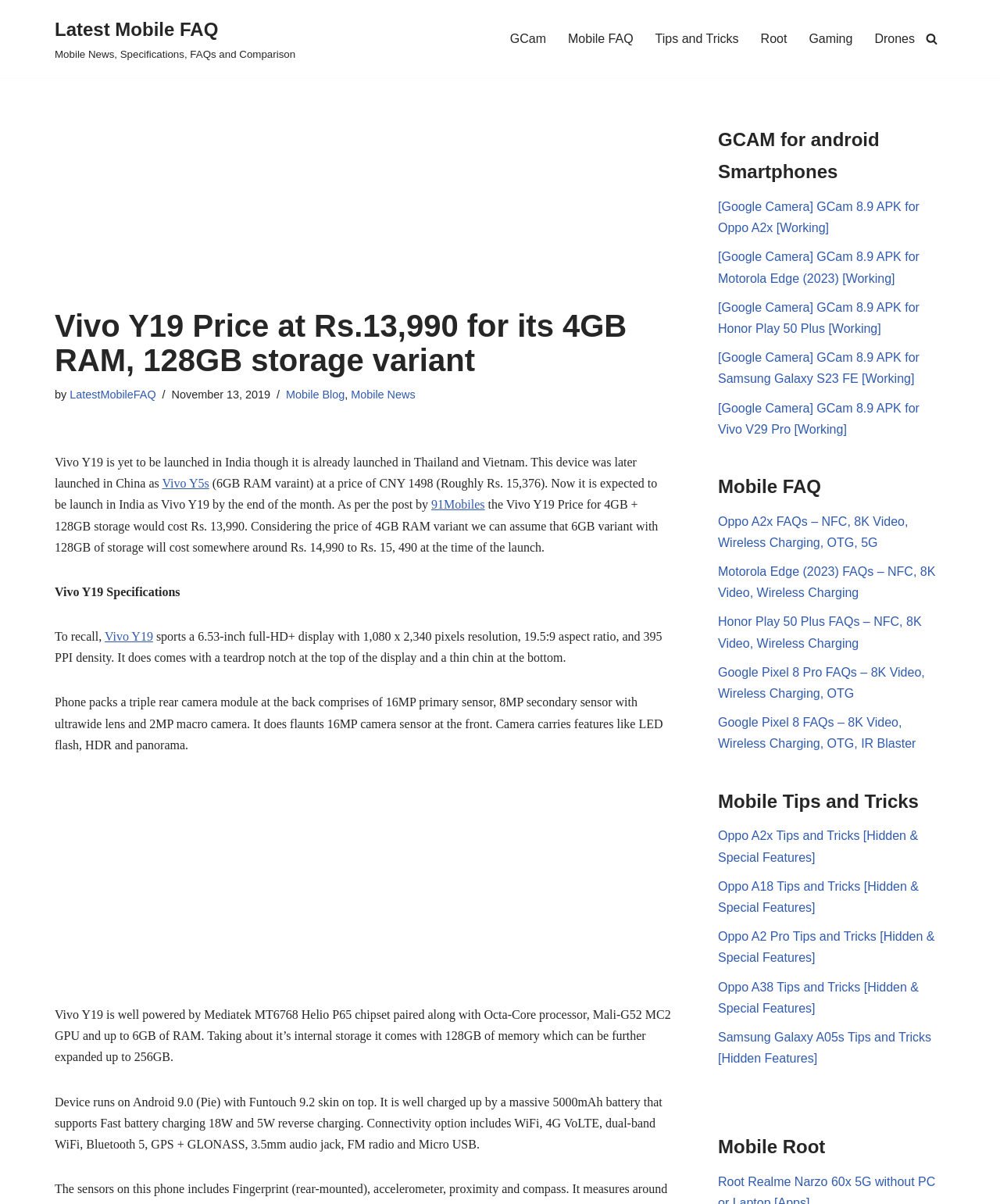Locate and extract the headline of this webpage.

Vivo Y19 Price at Rs.13,990 for its 4GB RAM, 128GB storage variant